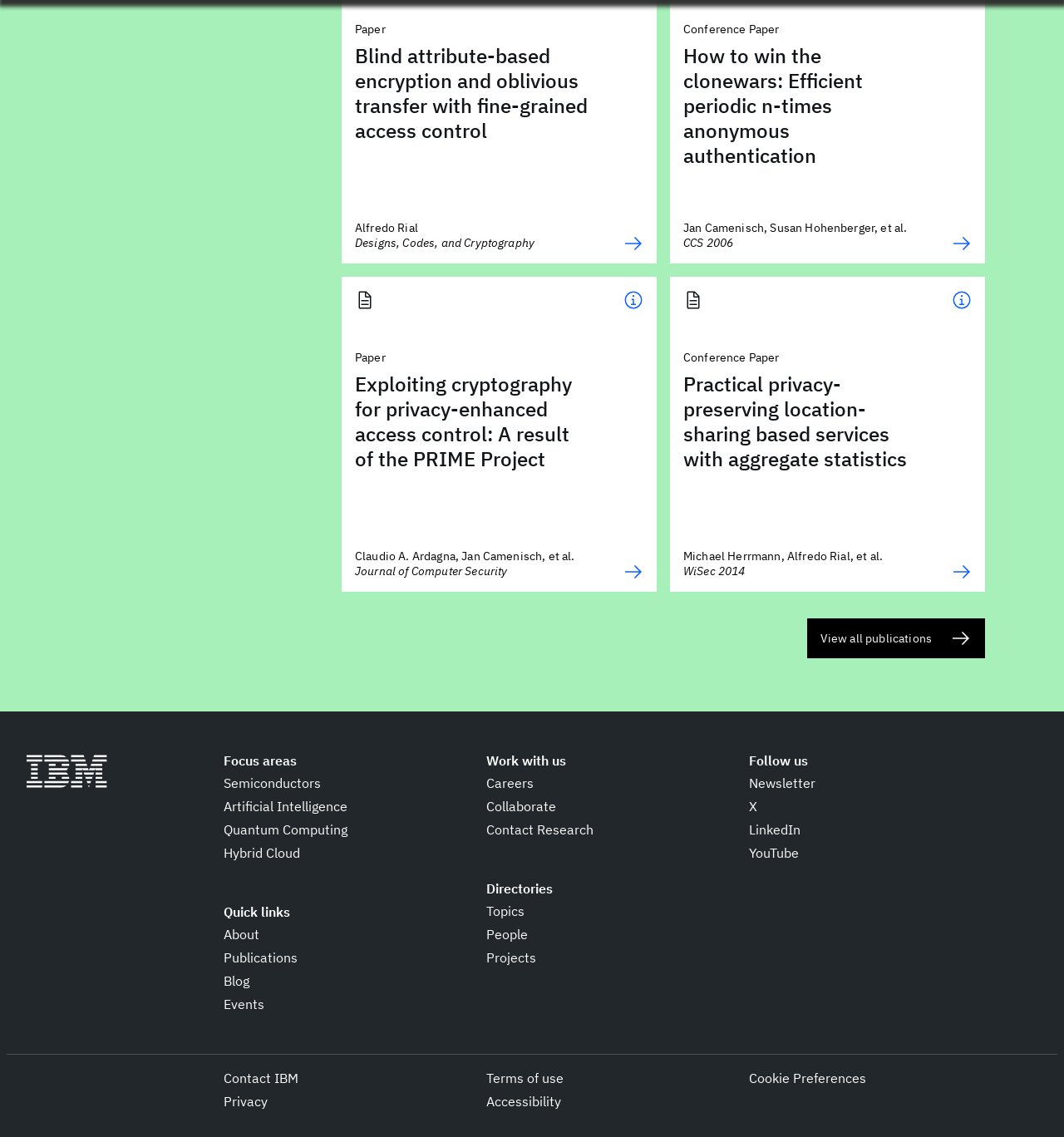How many publications are listed on this page?
Provide an in-depth answer to the question, covering all aspects.

I counted the number of article elements on the page, which are [144], [145], [146], and found that each of them contains a publication, so there are 4 publications listed on this page.